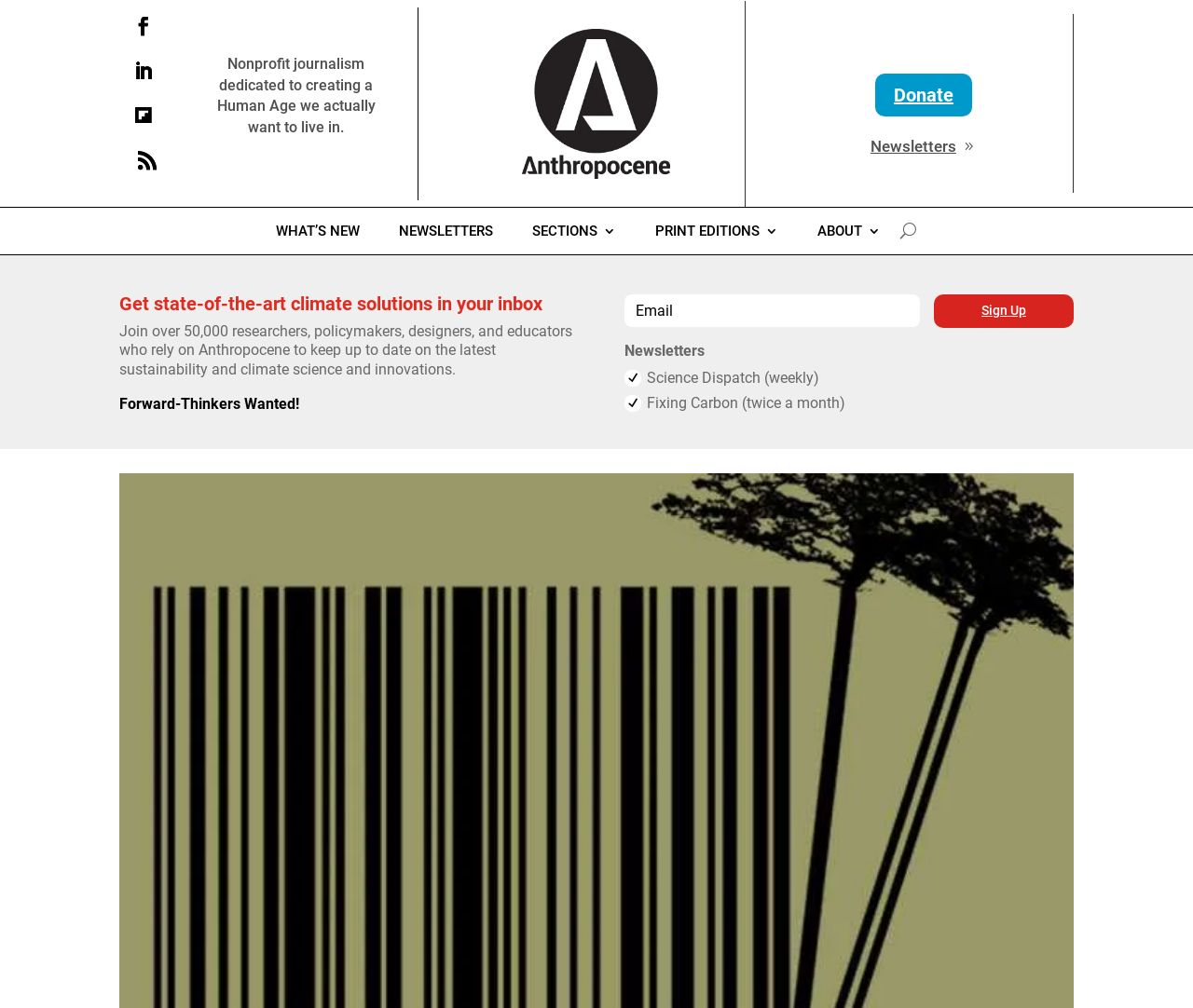Please examine the image and answer the question with a detailed explanation:
How many links are in the top navigation menu?

The number of links in the top navigation menu can be found by counting the link elements 'WHAT’S NEW', 'NEWSLETTERS', 'SECTIONS', 'PRINT EDITIONS', and 'ABOUT' which are located at the top of the webpage.